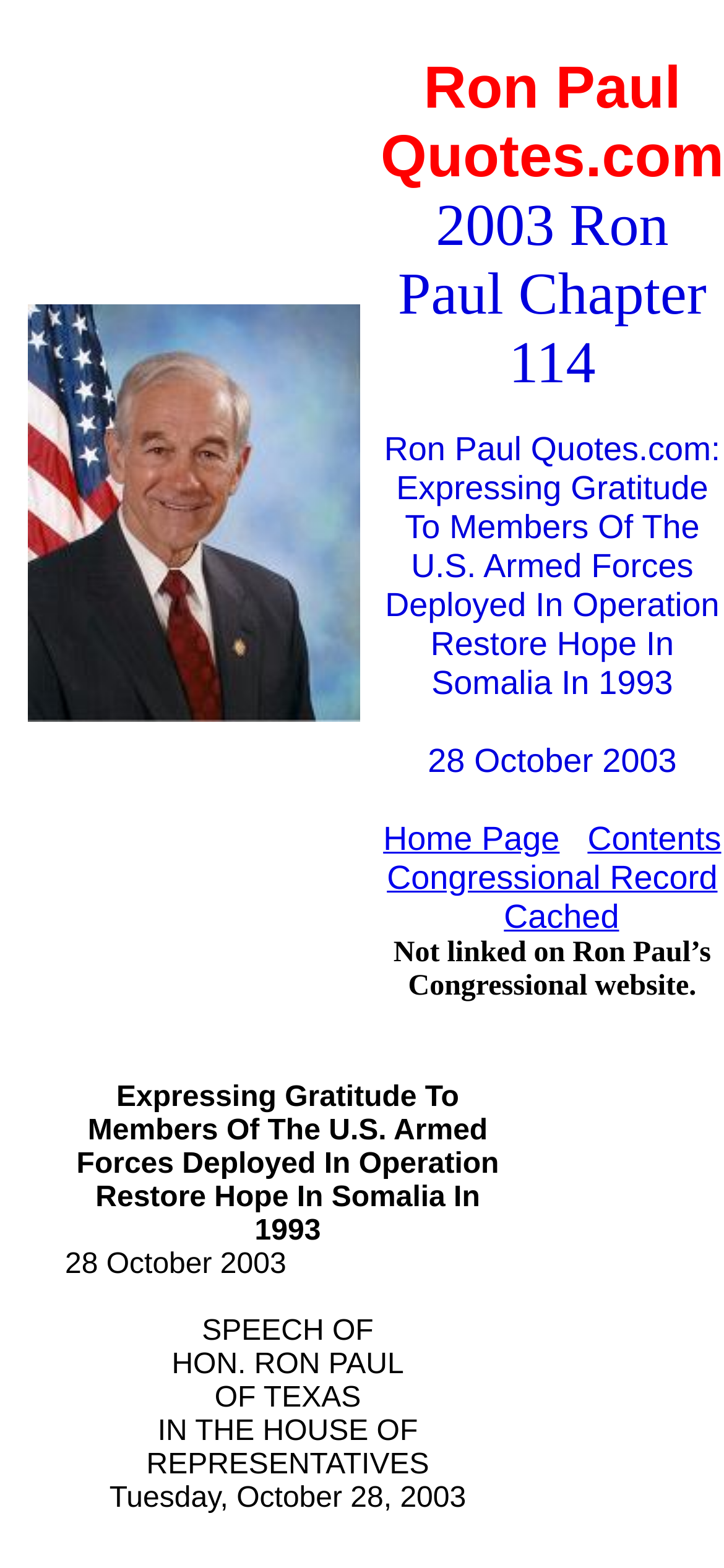Answer the following in one word or a short phrase: 
What is the date of the speech?

28 October 2003